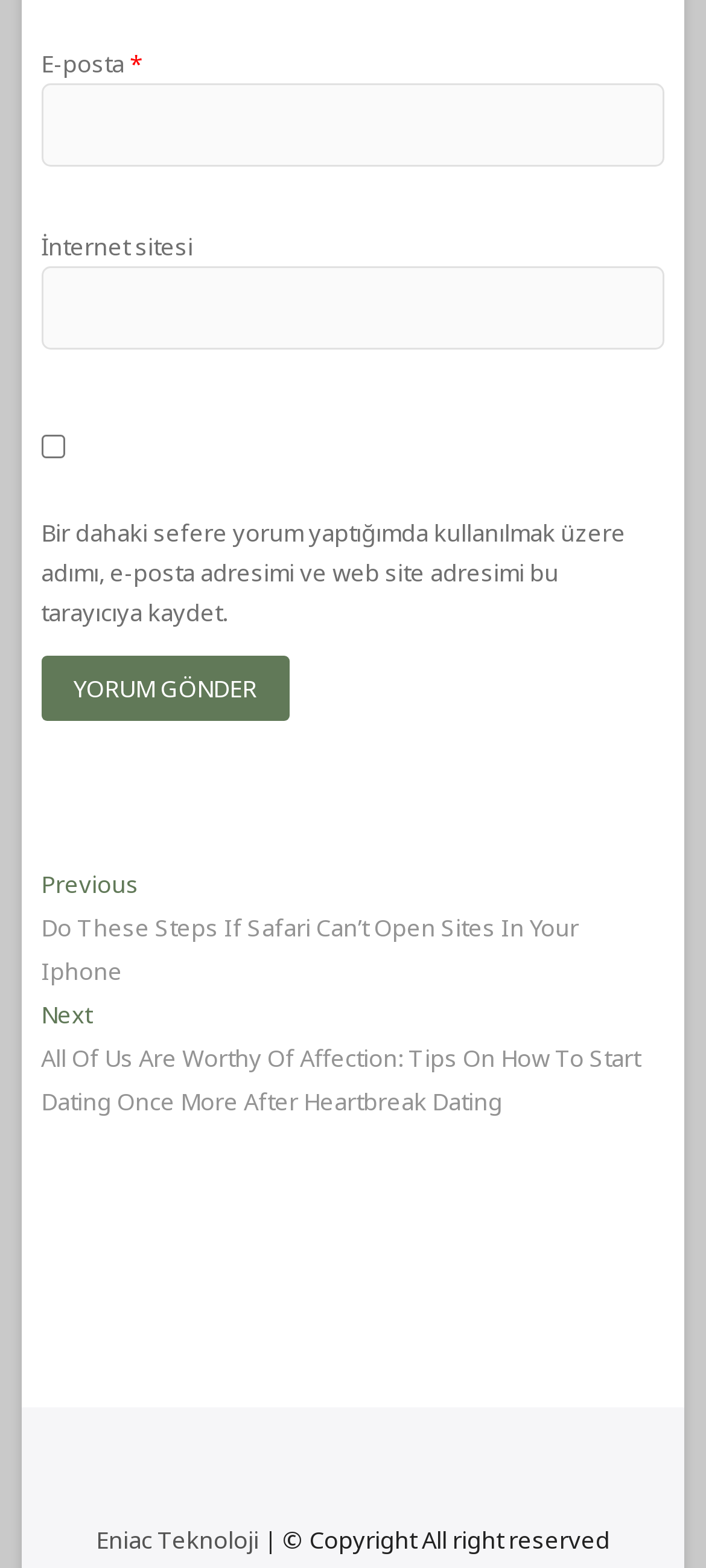Provide the bounding box coordinates for the UI element that is described by this text: "parent_node: E-posta * aria-describedby="email-notes" name="email"". The coordinates should be in the form of four float numbers between 0 and 1: [left, top, right, bottom].

[0.058, 0.054, 0.942, 0.107]